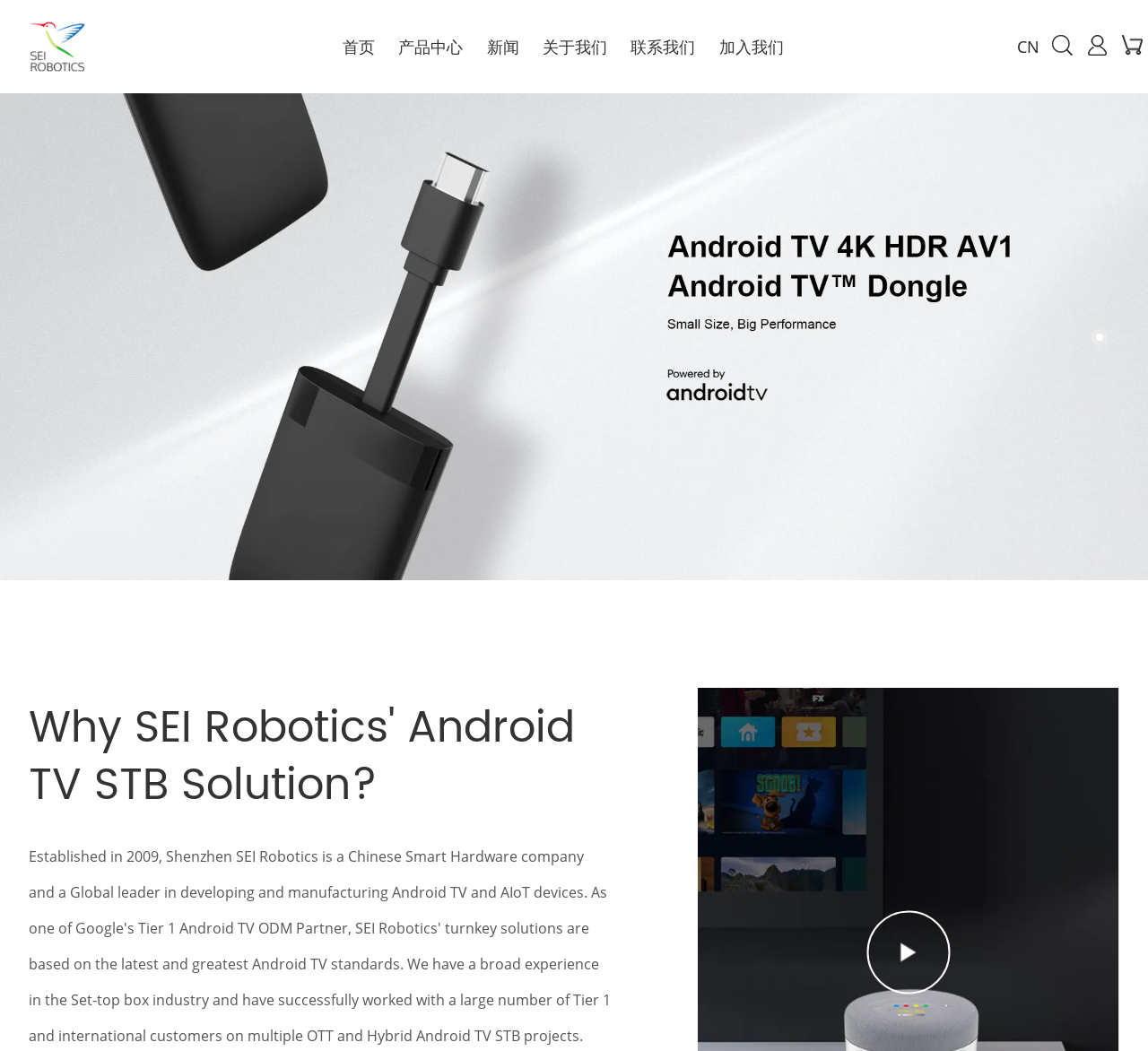Can you give a detailed response to the following question using the information from the image? What is the language of the webpage?

The language of the webpage is Chinese, as indicated by the 'CN' text element at the top-right corner of the webpage.